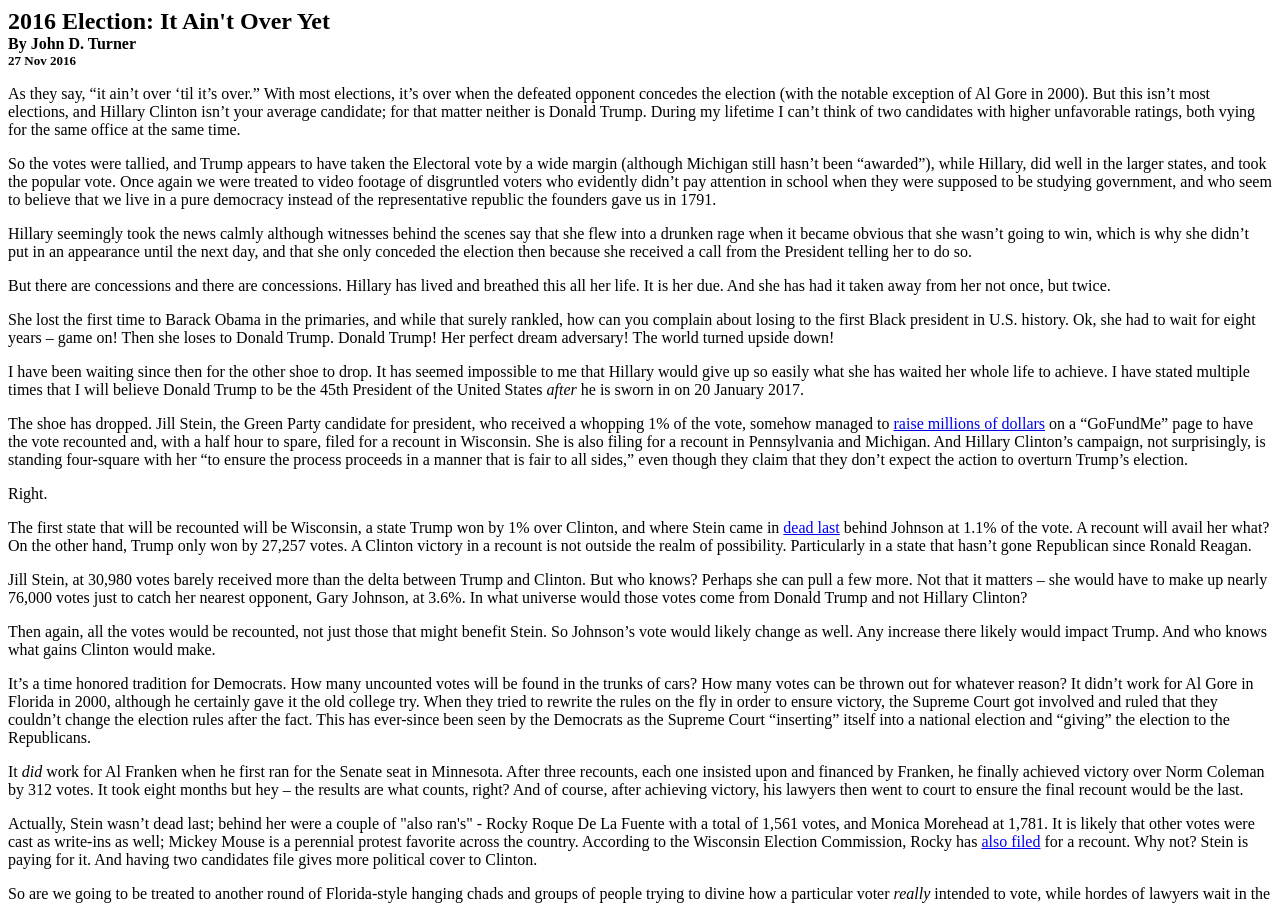Use a single word or phrase to answer this question: 
Who wrote the article?

John D. Turner